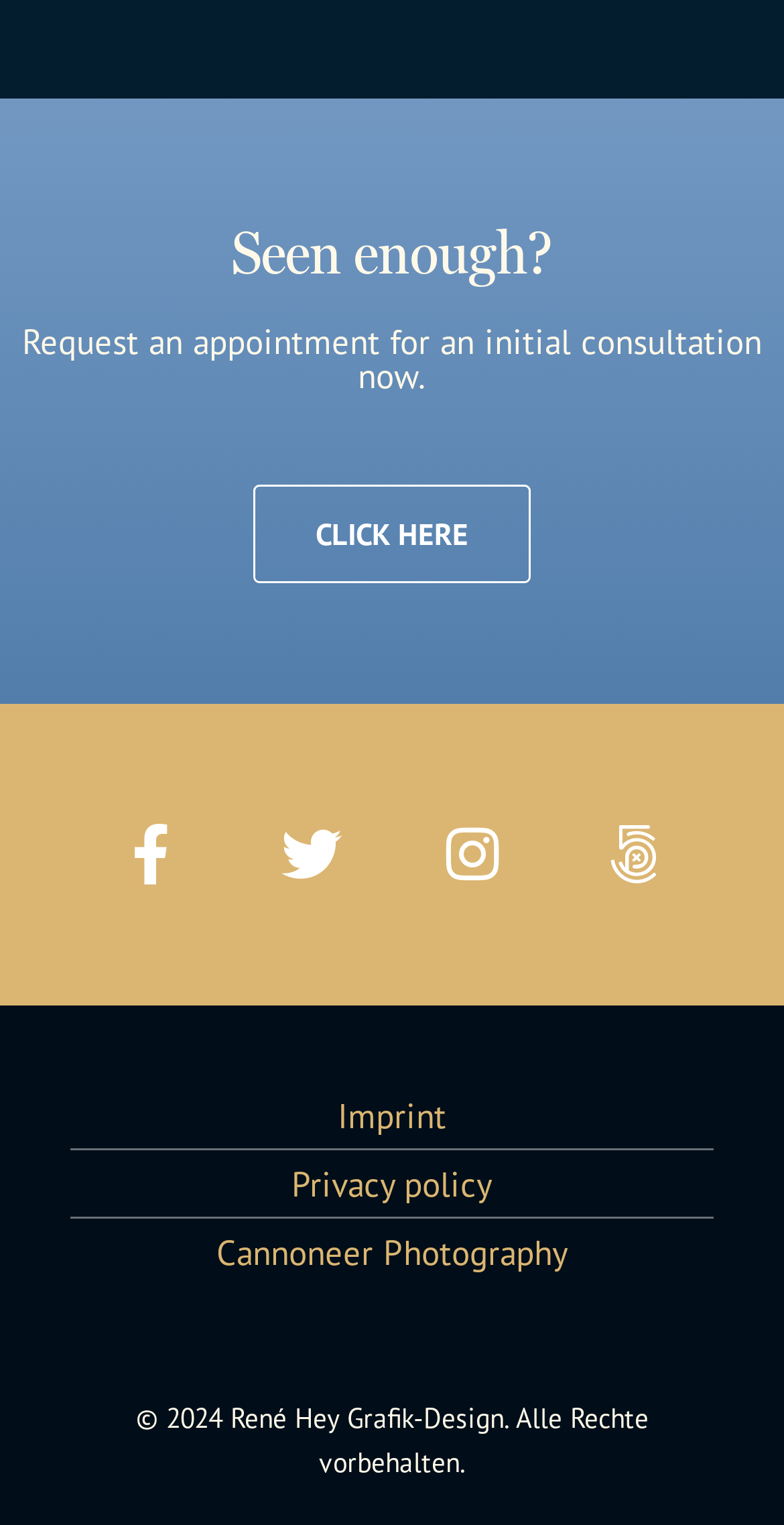What is the copyright information at the bottom of the webpage?
Please provide a comprehensive answer to the question based on the webpage screenshot.

At the bottom of the webpage, there is a StaticText element with the copyright information '© 2024 René Hey Grafik-Design. Alle Rechte vorbehalten.' at a bounding box coordinate of [0.173, 0.918, 0.827, 0.97]. This text indicates the copyright holder and the year.